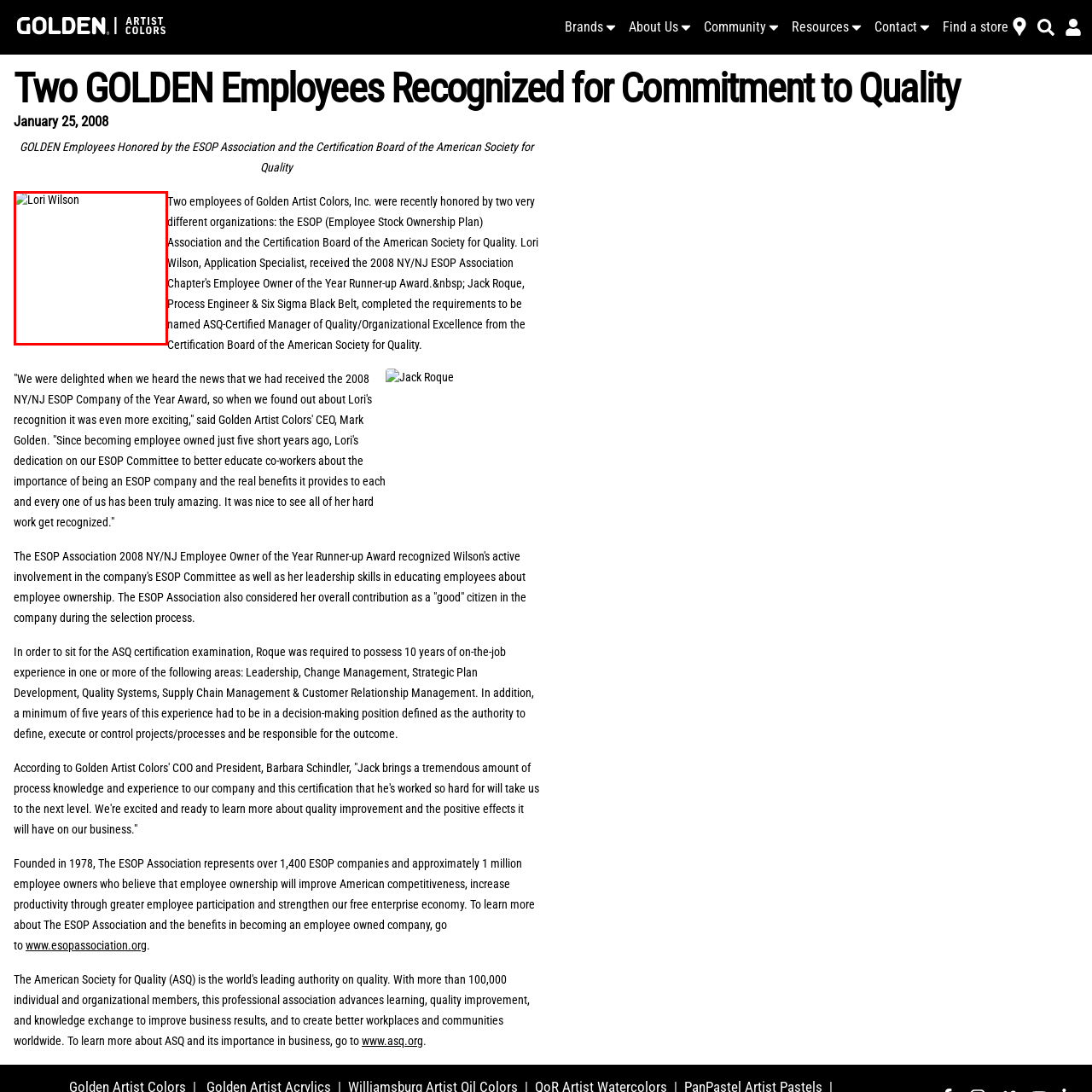Give a thorough account of what is shown in the red-encased segment of the image.

The image features Lori Wilson, who has been recognized for her commitment and contributions to Golden Artist Colors. This recognition highlights her active involvement in the company's ESOP Committee, where she educates co-workers about the significance and benefits of employee ownership. Her dedication and leadership exemplify the values that the company honors in its employees, showcasing the impact of engagement in fostering a positive work environment.